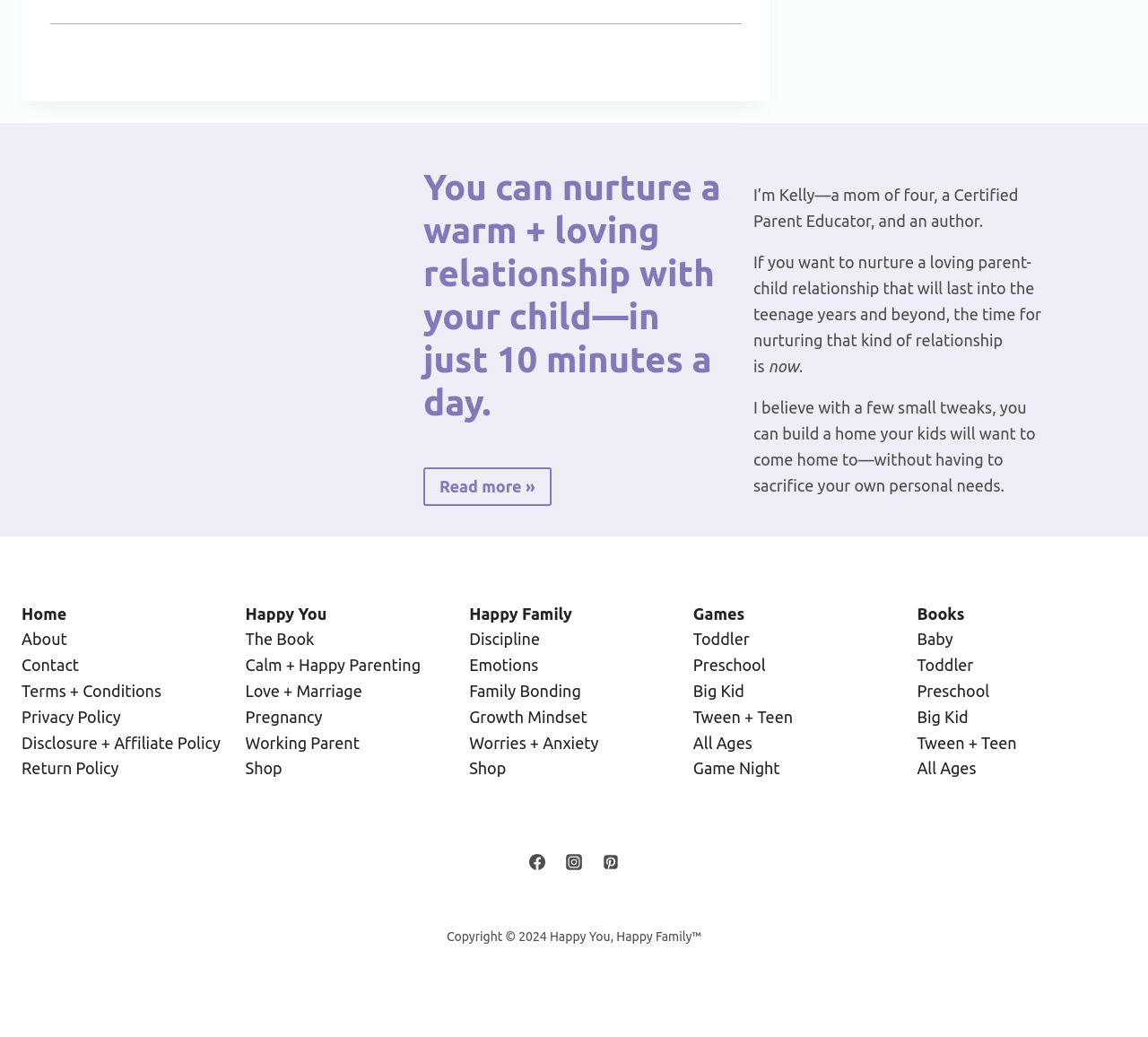Provide the bounding box coordinates of the section that needs to be clicked to accomplish the following instruction: "Click on the 'NET WORTH' link."

None